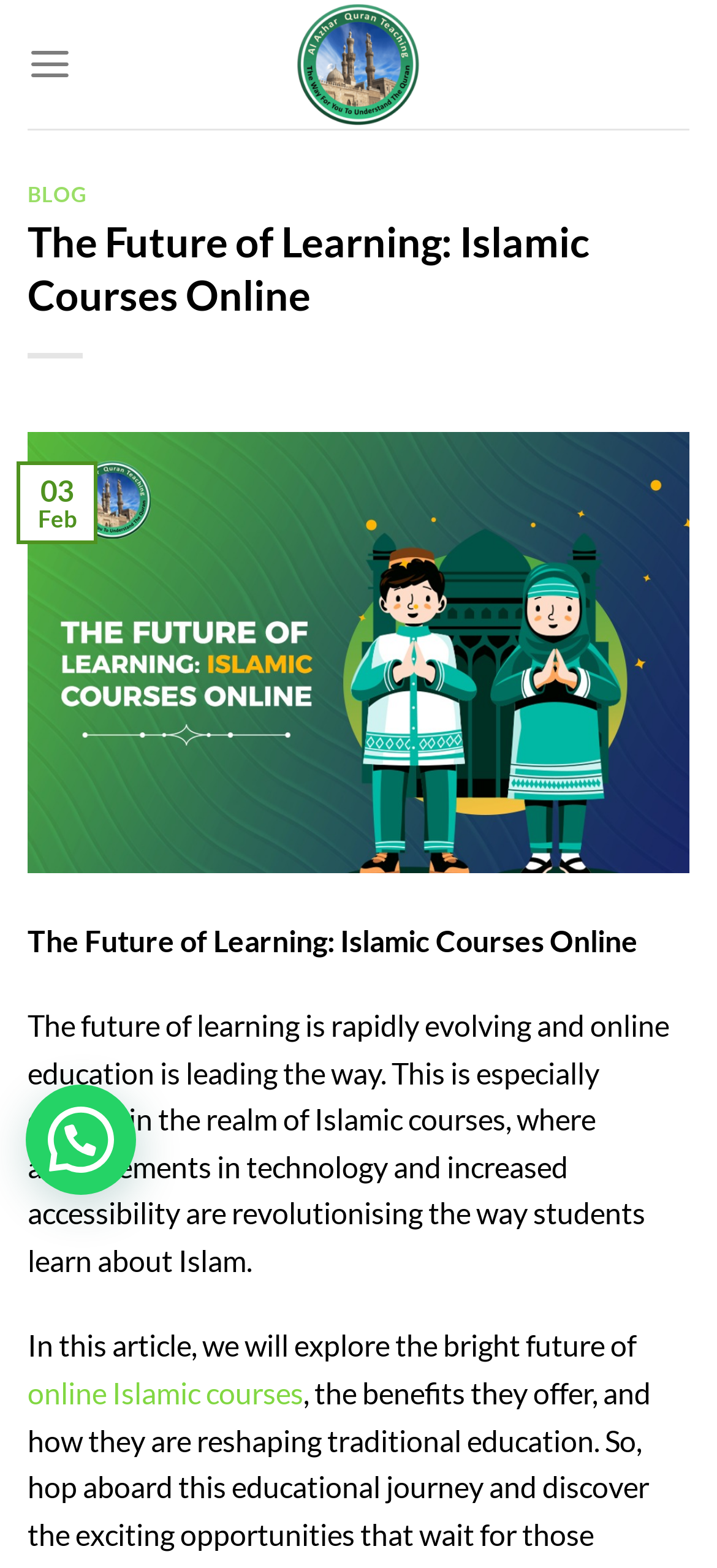Answer the following query concisely with a single word or phrase:
How many images are there on the webpage?

2